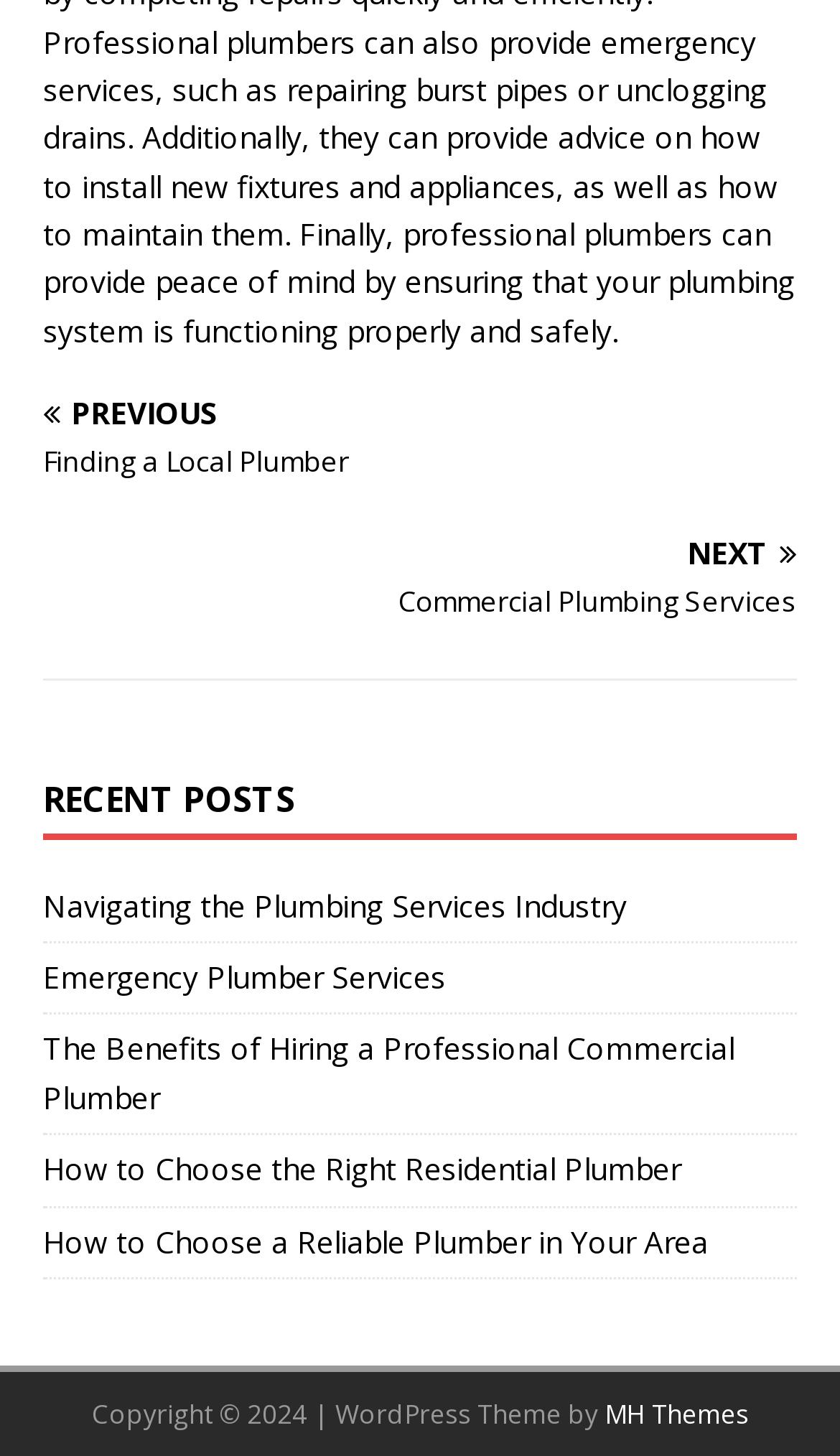Please locate the bounding box coordinates of the region I need to click to follow this instruction: "learn about emergency plumber services".

[0.051, 0.657, 0.531, 0.685]